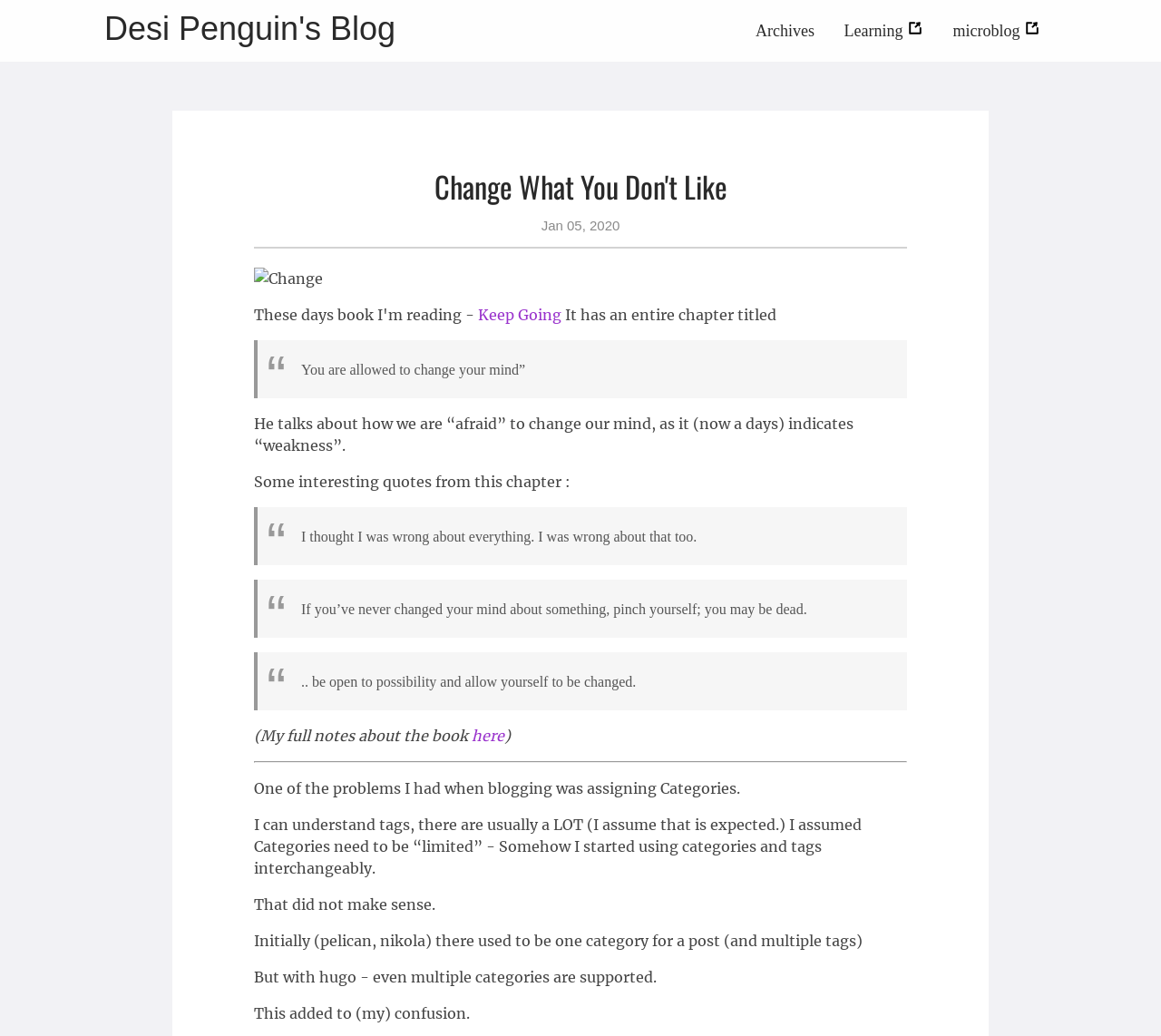Look at the image and answer the question in detail:
How many blockquotes are there in the blog post?

There are four blockquotes in the blog post, which can be identified by the indentation and the text formatting, each containing a quote from the book 'Keep Going'.